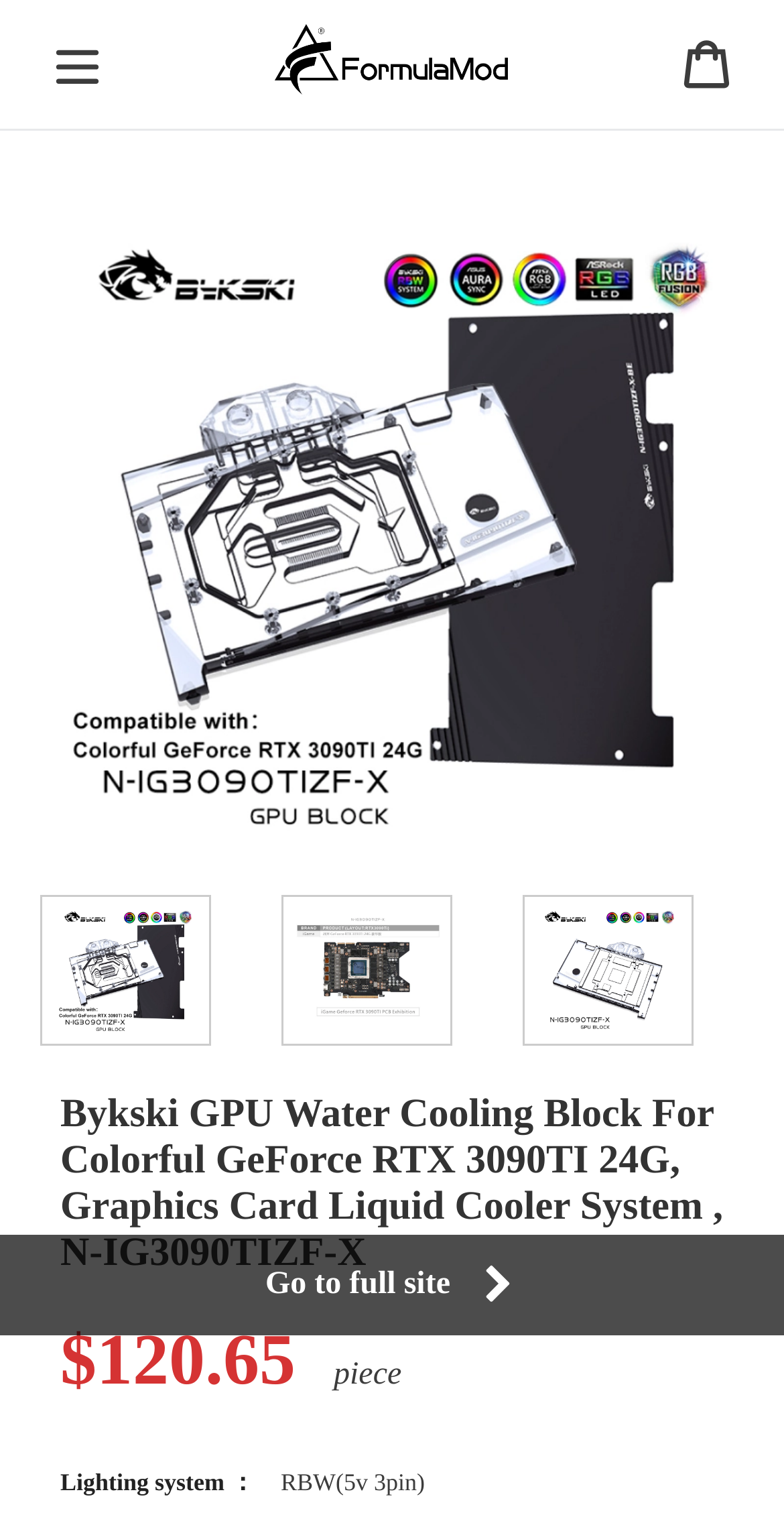Identify the bounding box coordinates of the specific part of the webpage to click to complete this instruction: "Comment on the post".

None